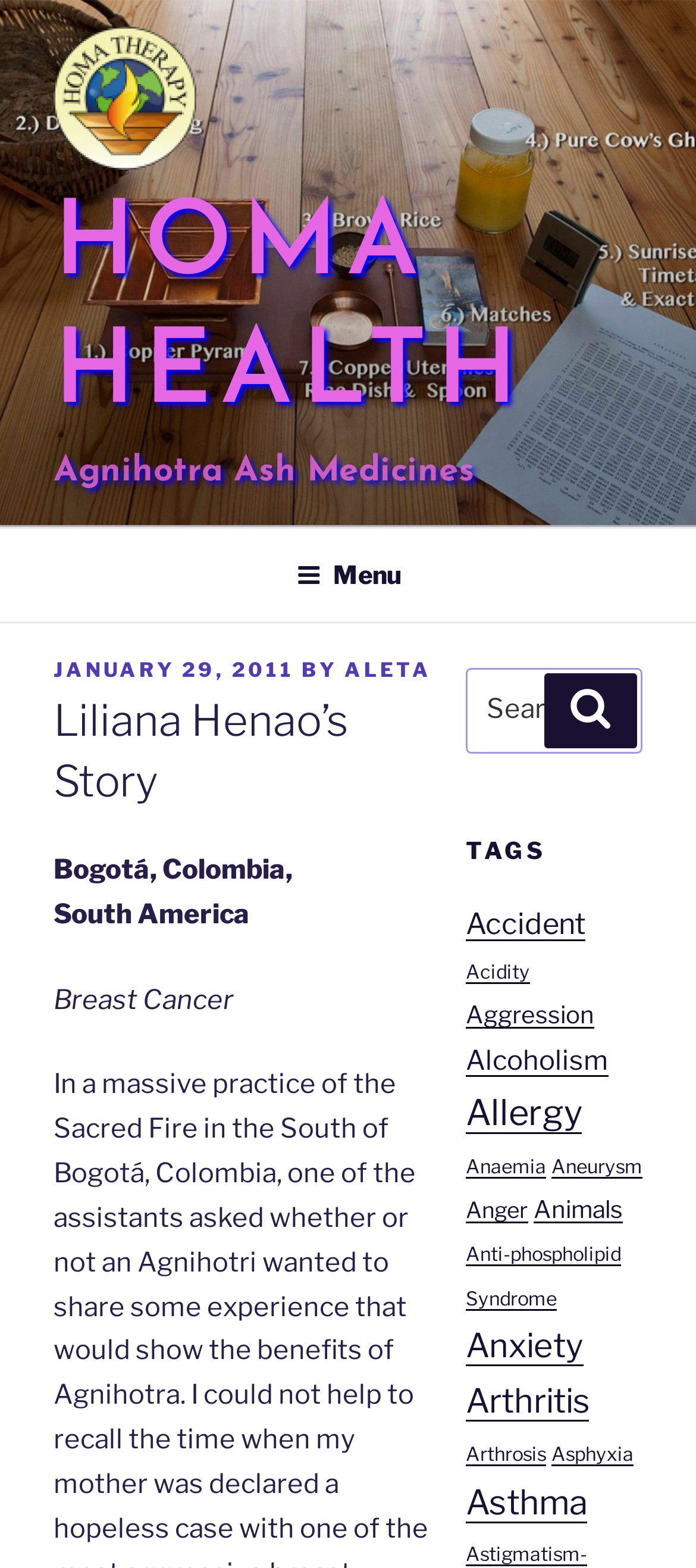Specify the bounding box coordinates of the area to click in order to execute this command: 'View the post from January 29, 2011'. The coordinates should consist of four float numbers ranging from 0 to 1, and should be formatted as [left, top, right, bottom].

[0.077, 0.419, 0.423, 0.435]